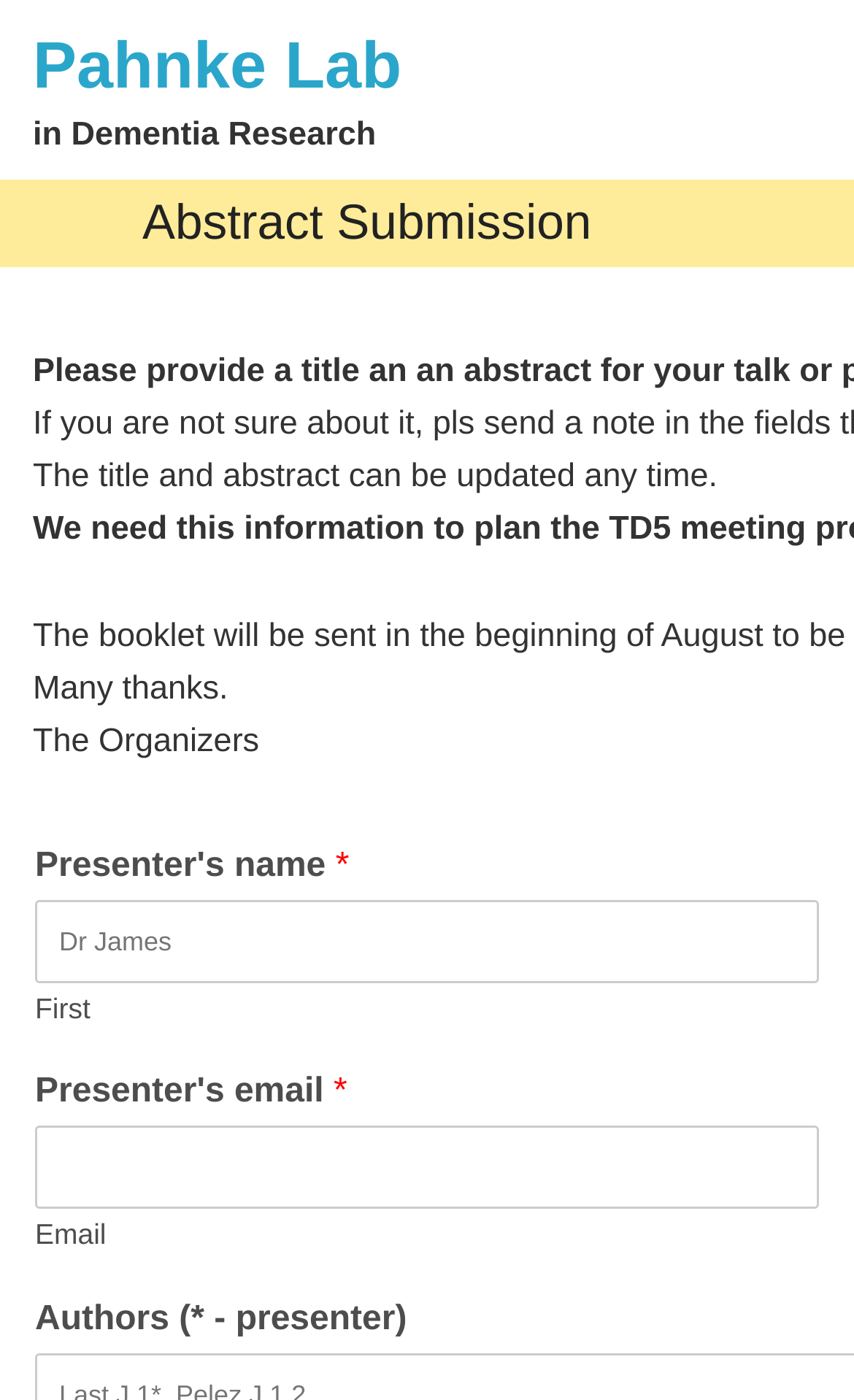Find and provide the bounding box coordinates for the UI element described here: "parent_node: Email name="wpforms[fields][1][primary]"". The coordinates should be given as four float numbers between 0 and 1: [left, top, right, bottom].

[0.041, 0.804, 0.959, 0.864]